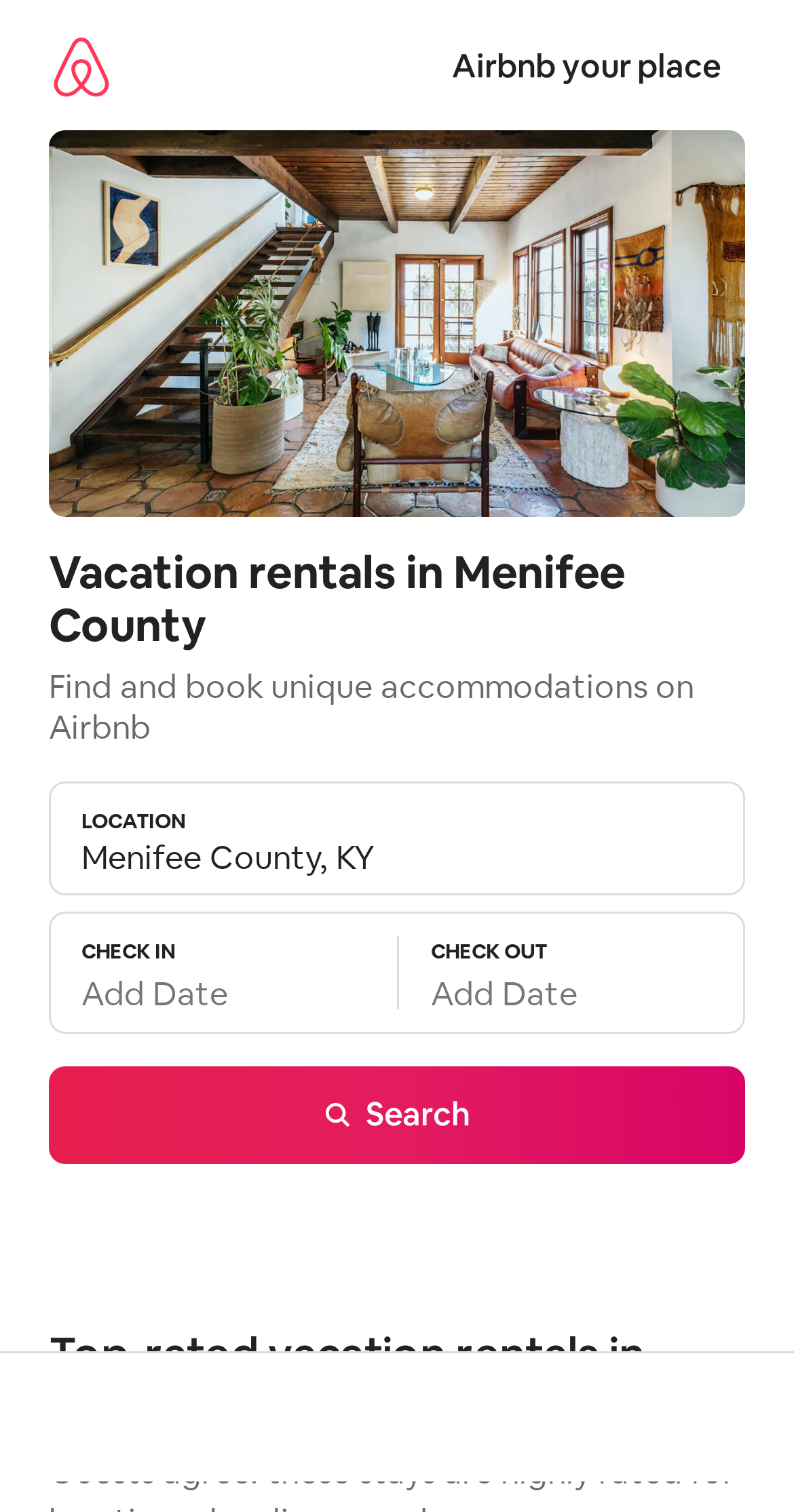Determine the bounding box for the UI element that matches this description: "parent_node: CHECK OUT placeholder="Add Date"".

[0.542, 0.641, 0.897, 0.673]